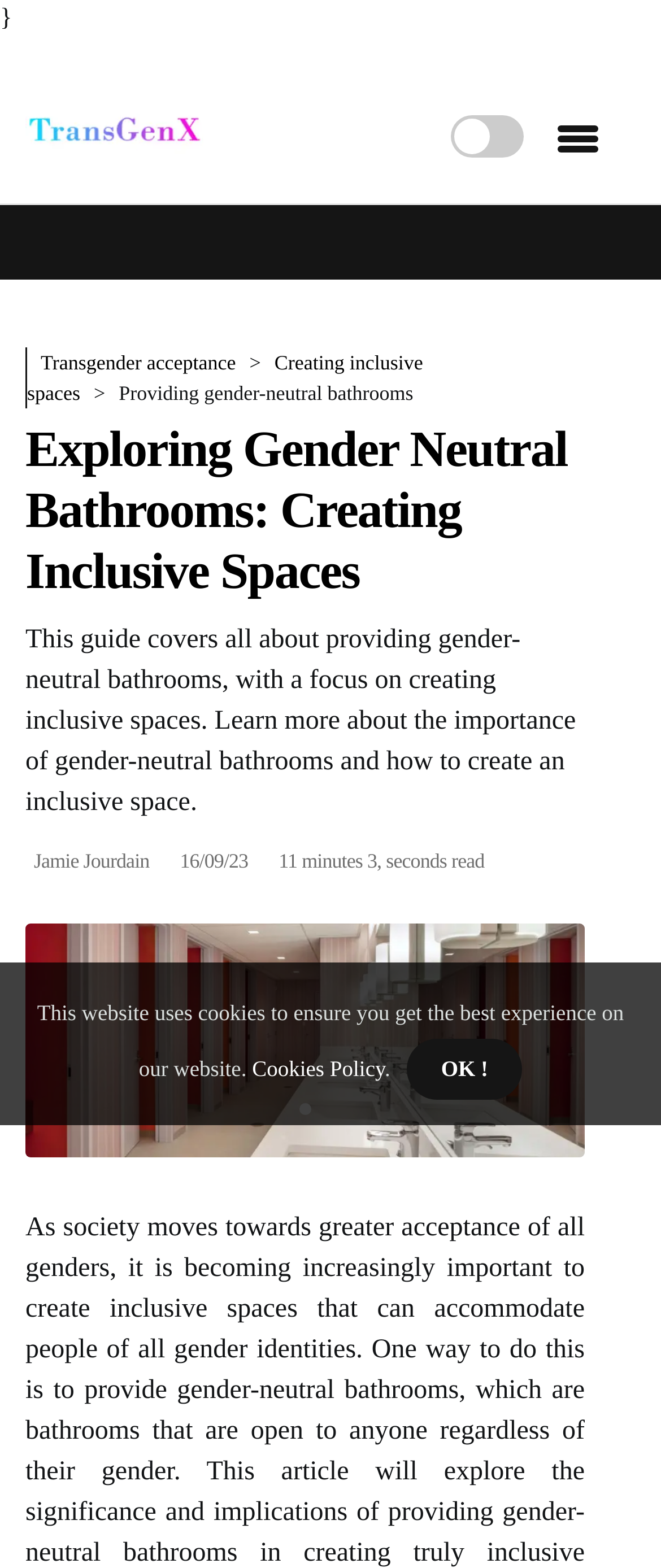Respond to the following query with just one word or a short phrase: 
What is the focus of the guide?

Creating inclusive spaces